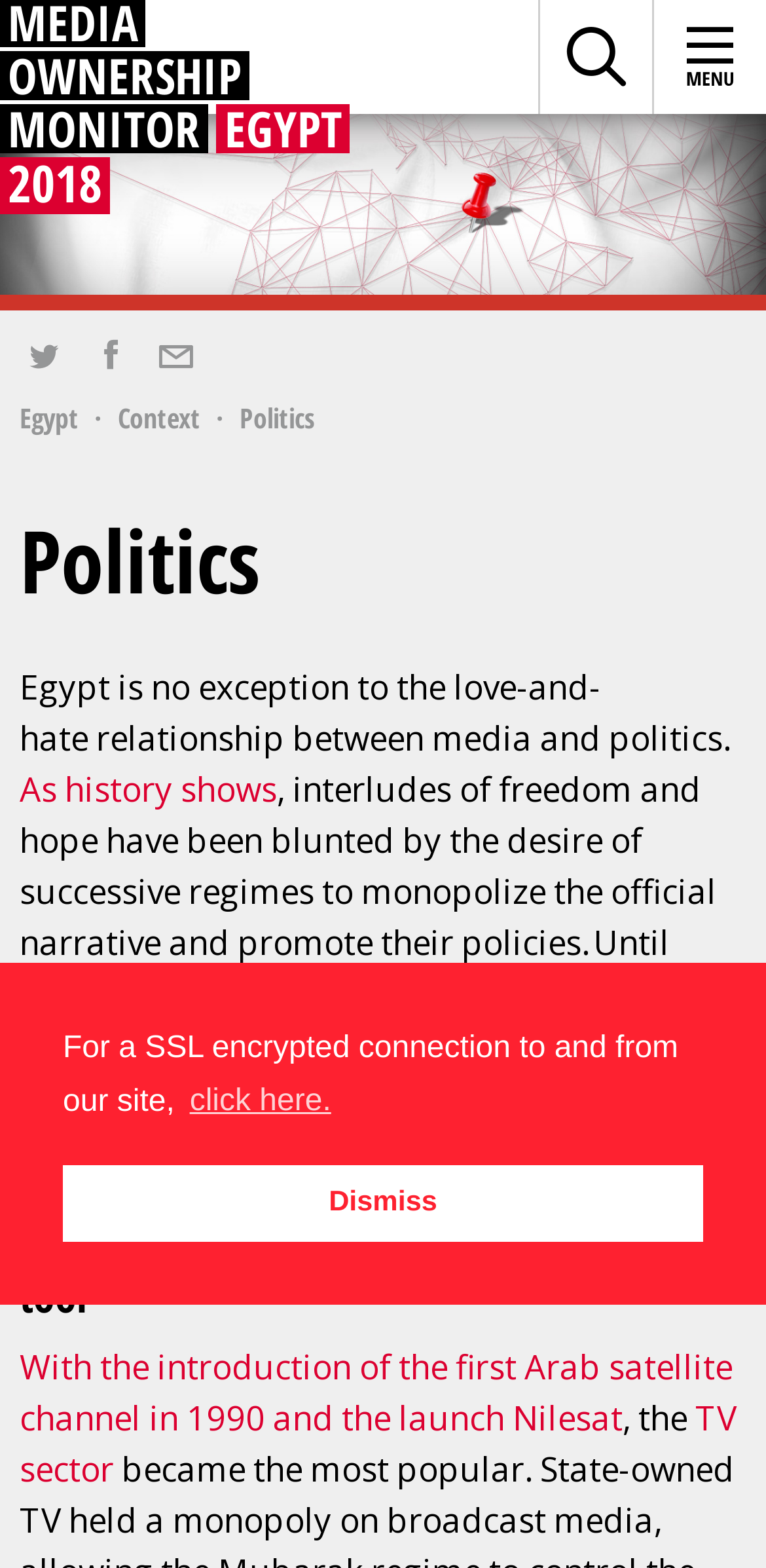Identify the bounding box coordinates of the clickable region to carry out the given instruction: "Go to Media Ownership Monitor Egypt 2018".

[0.0, 0.0, 0.462, 0.14]